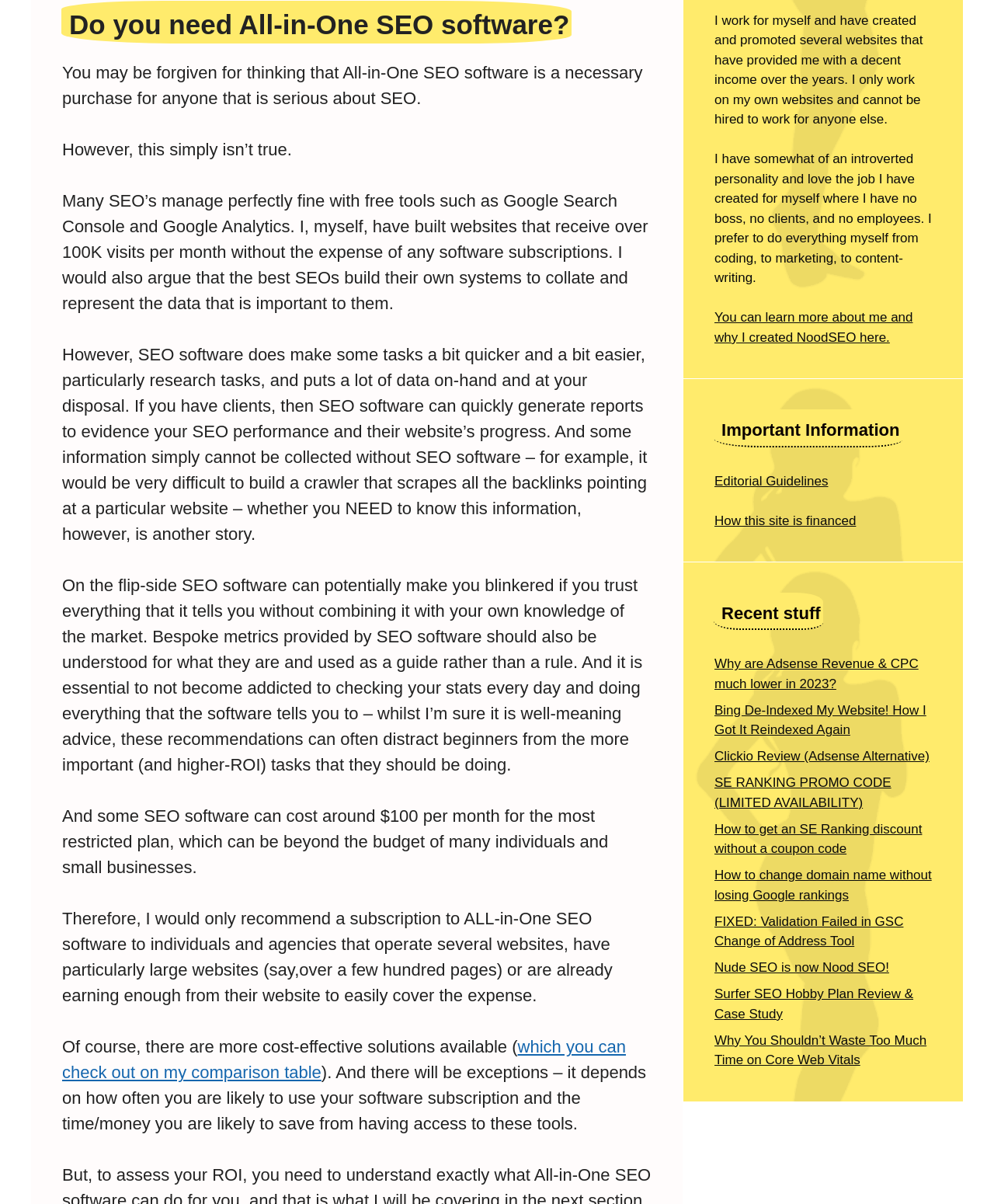Identify the bounding box of the UI element described as follows: "How this site is financed". Provide the coordinates as four float numbers in the range of 0 to 1 [left, top, right, bottom].

[0.719, 0.426, 0.861, 0.438]